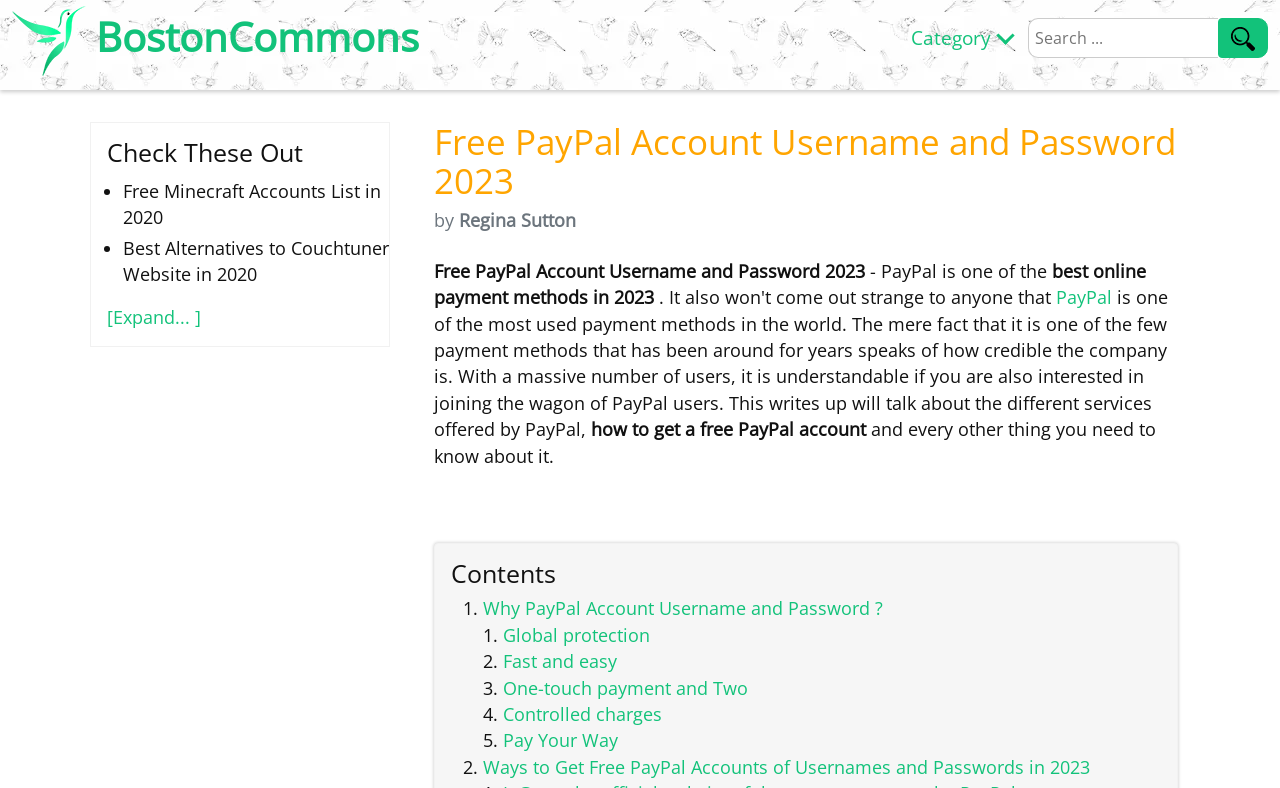How many links are there in the 'Check These Out' section?
Carefully analyze the image and provide a detailed answer to the question.

The 'Check These Out' section can be identified by the 'Check These Out' static text. Under this section, there are two links, which are 'Free Minecraft Accounts List in 2020' and 'Best Alternatives to Couchtuner Website in 2020'.